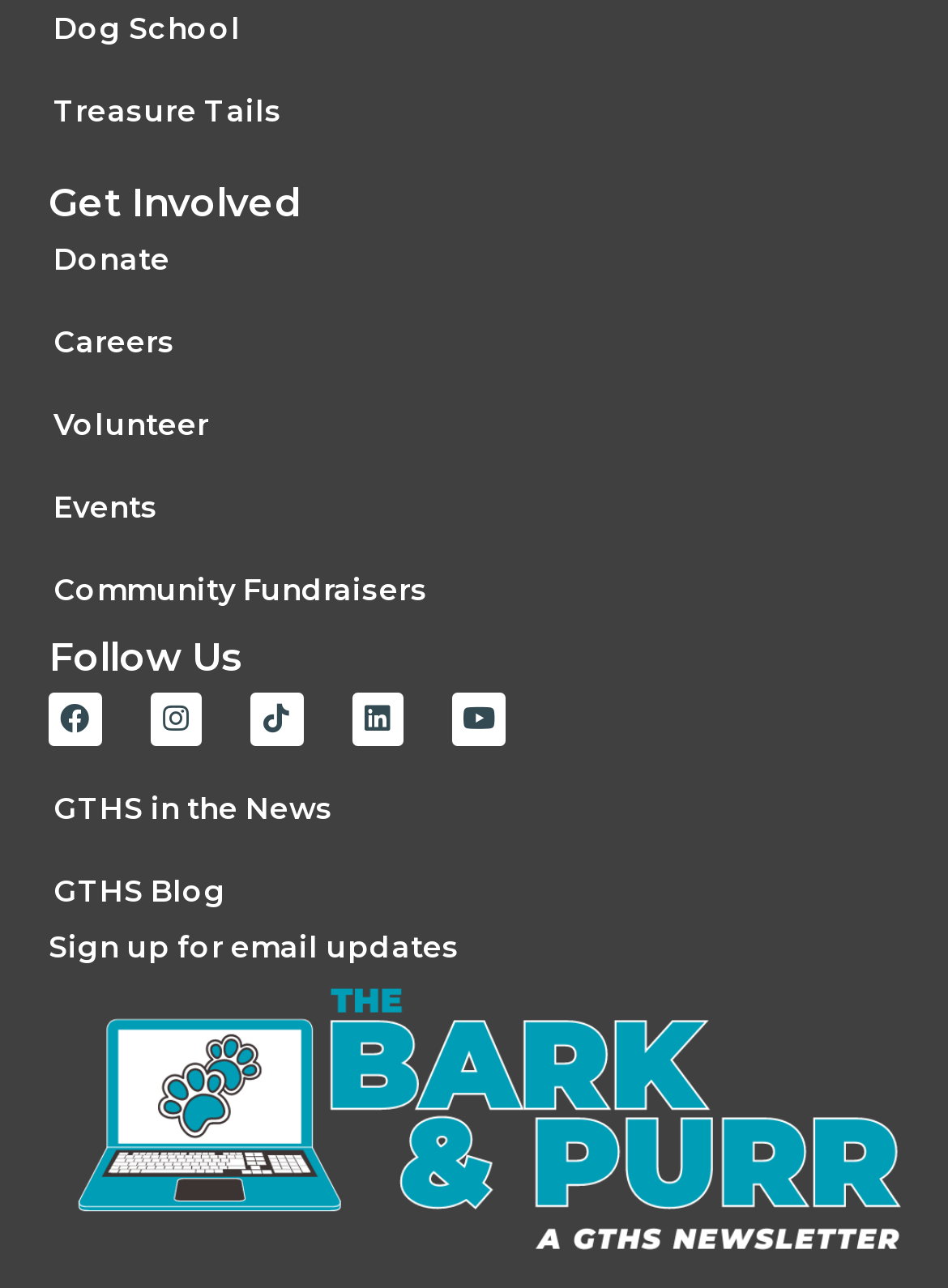Determine the bounding box coordinates of the UI element described below. Use the format (top-left x, top-left y, bottom-right x, bottom-right y) with floating point numbers between 0 and 1: Community Fundraisers

[0.005, 0.439, 0.949, 0.477]